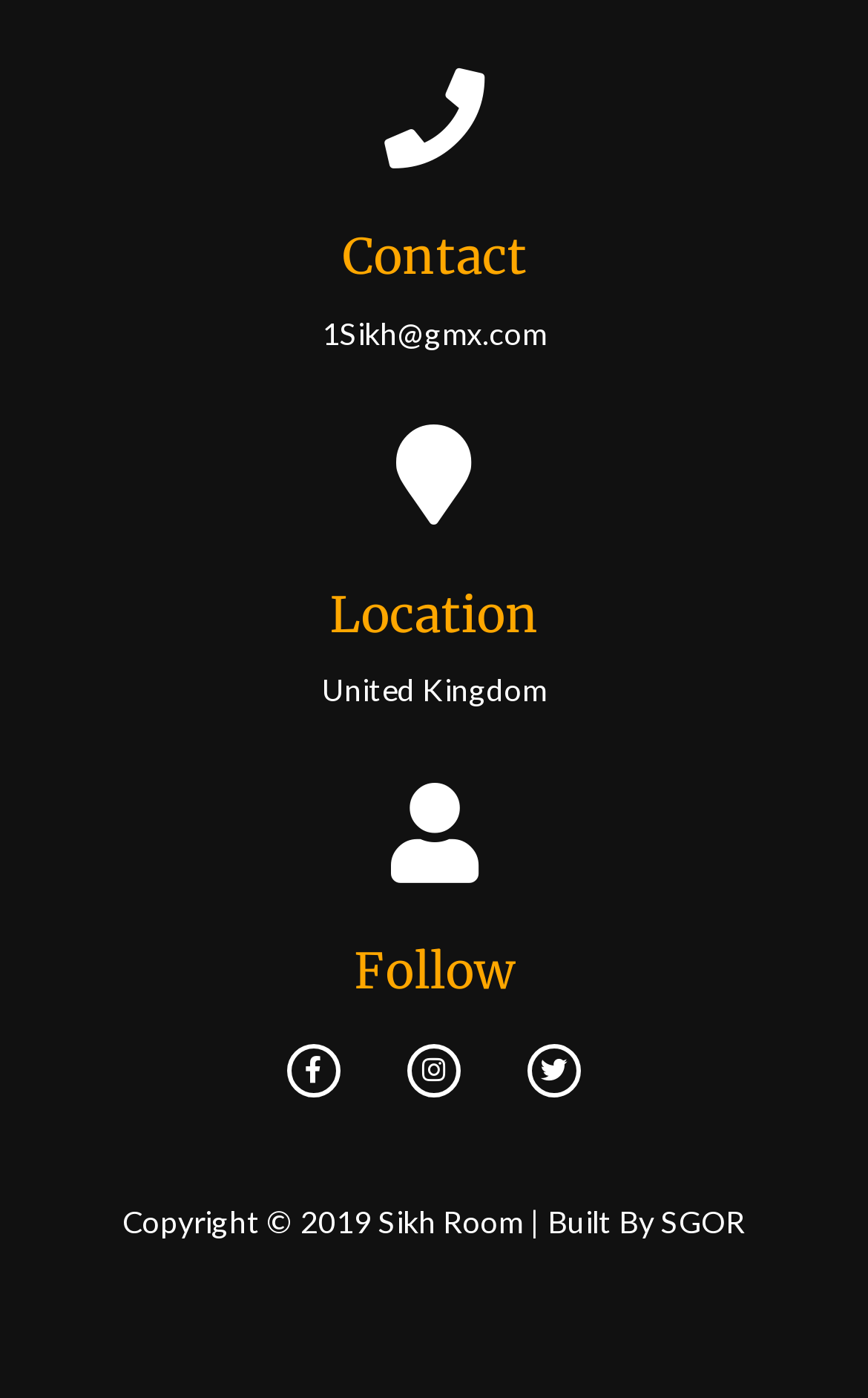Reply to the question with a single word or phrase:
Where is the Sikh Room located?

United Kingdom